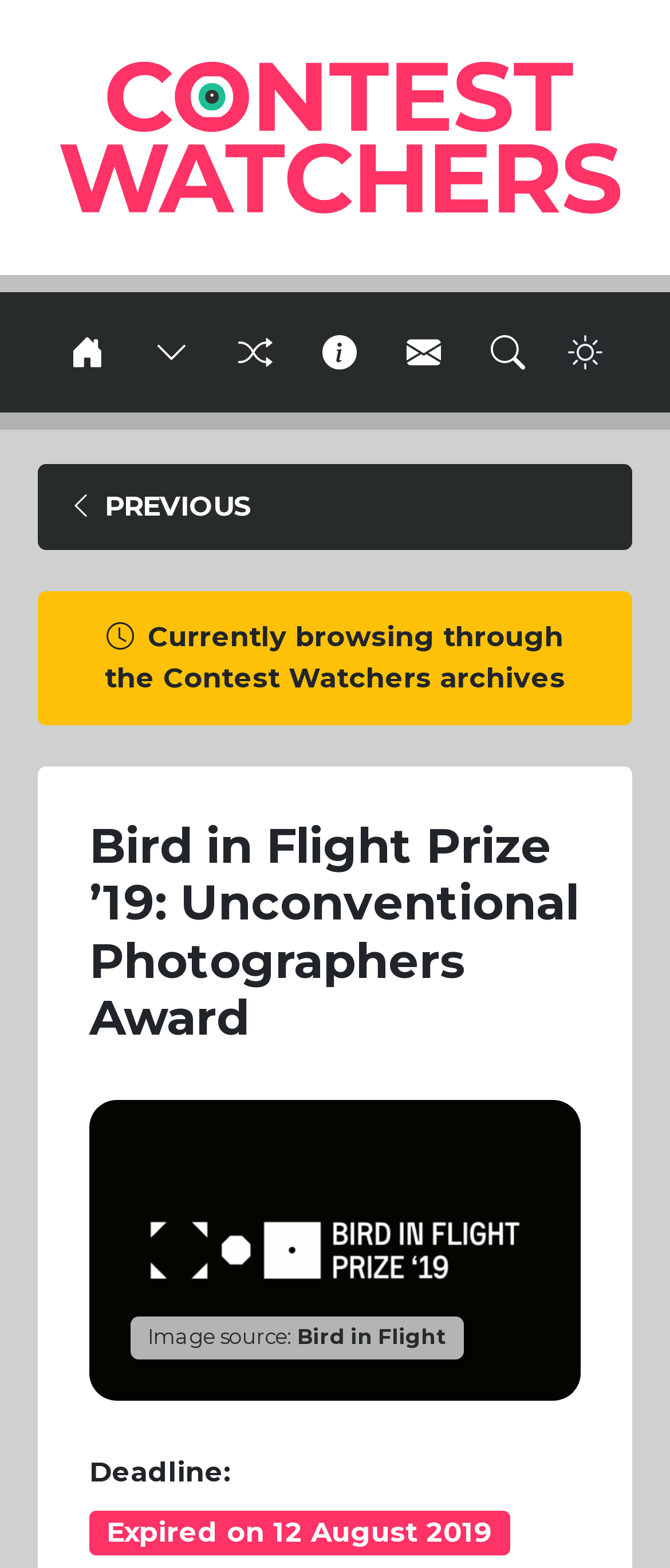Provide a one-word or brief phrase answer to the question:
What type of photographers is the contest open to?

Unconventional